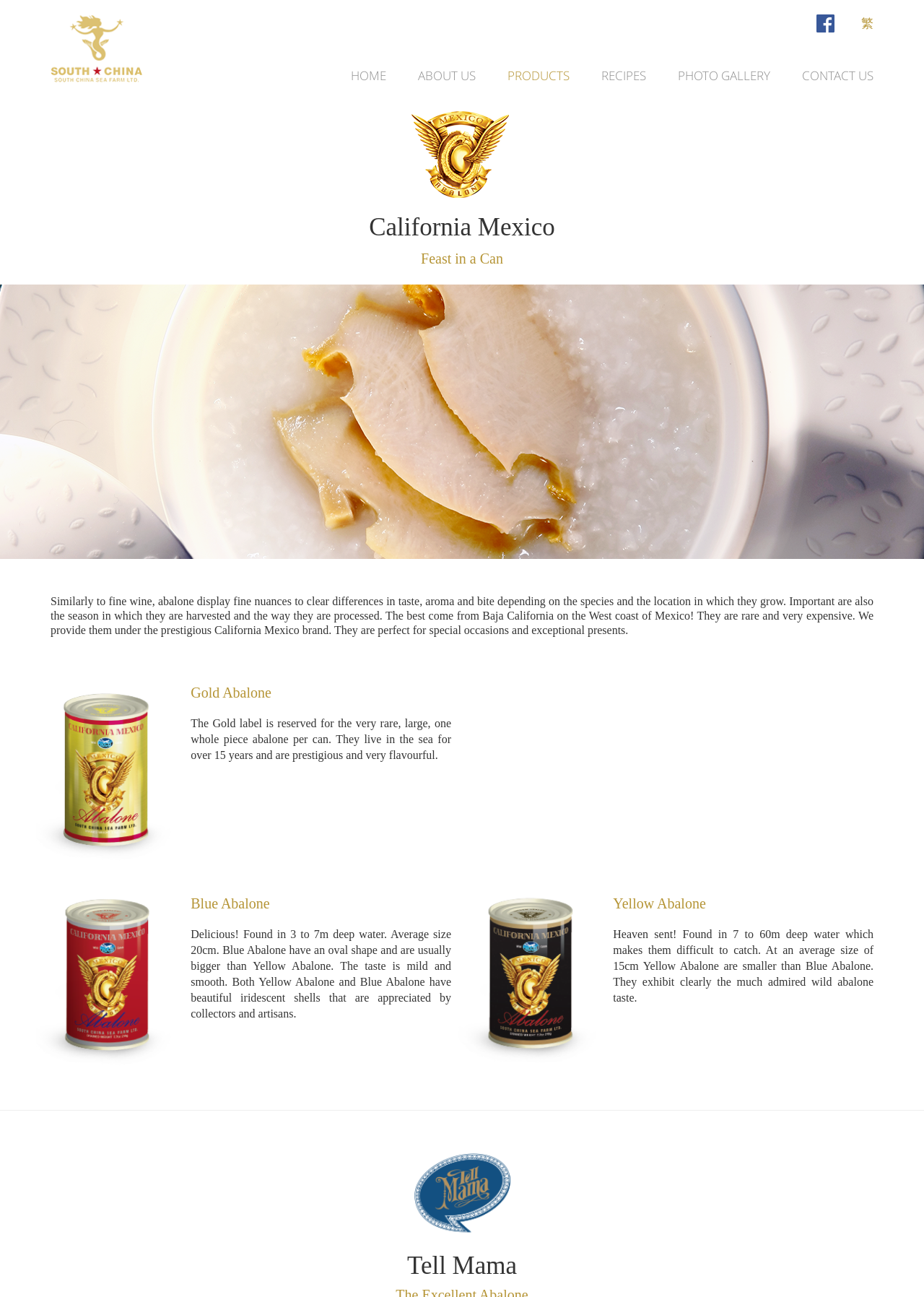Please identify the coordinates of the bounding box that should be clicked to fulfill this instruction: "Click the CONTACT US link".

[0.868, 0.053, 0.945, 0.064]